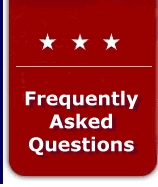Reply to the question with a single word or phrase:
What is the purpose of the button?

navigation